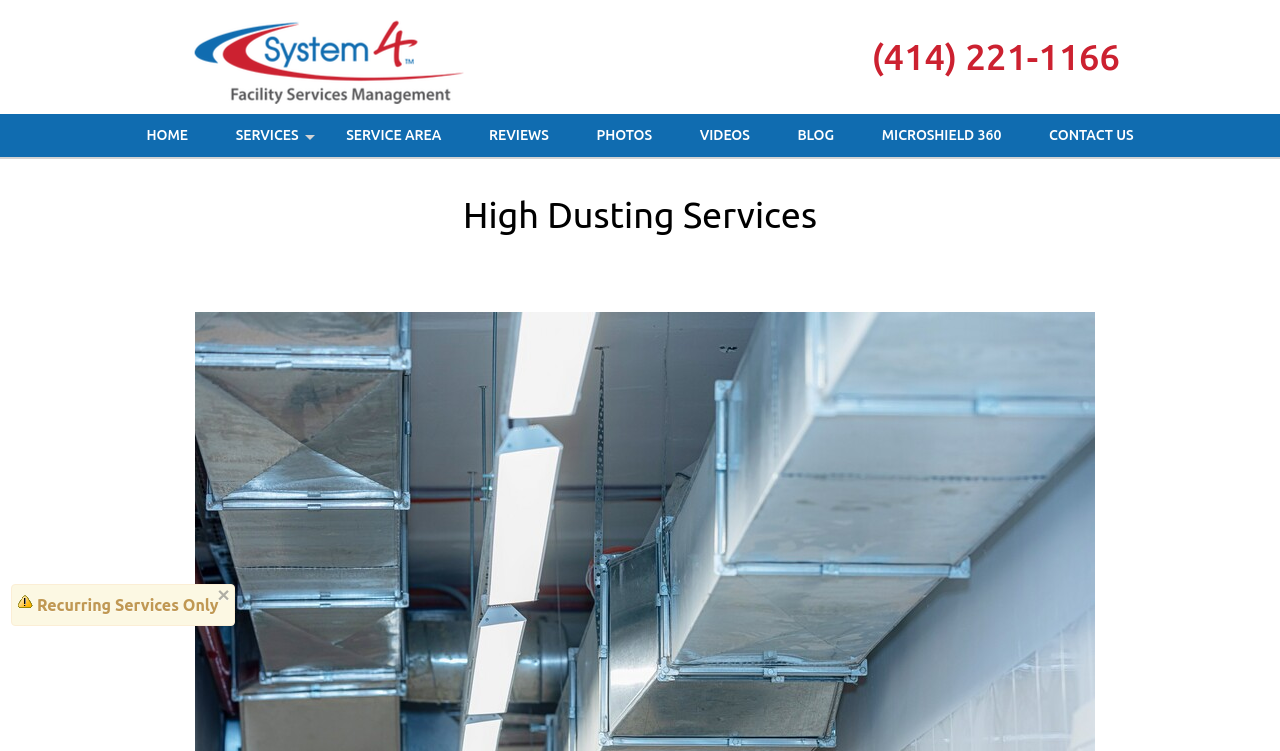Answer the question with a brief word or phrase:
How many main navigation links are on the webpage?

9